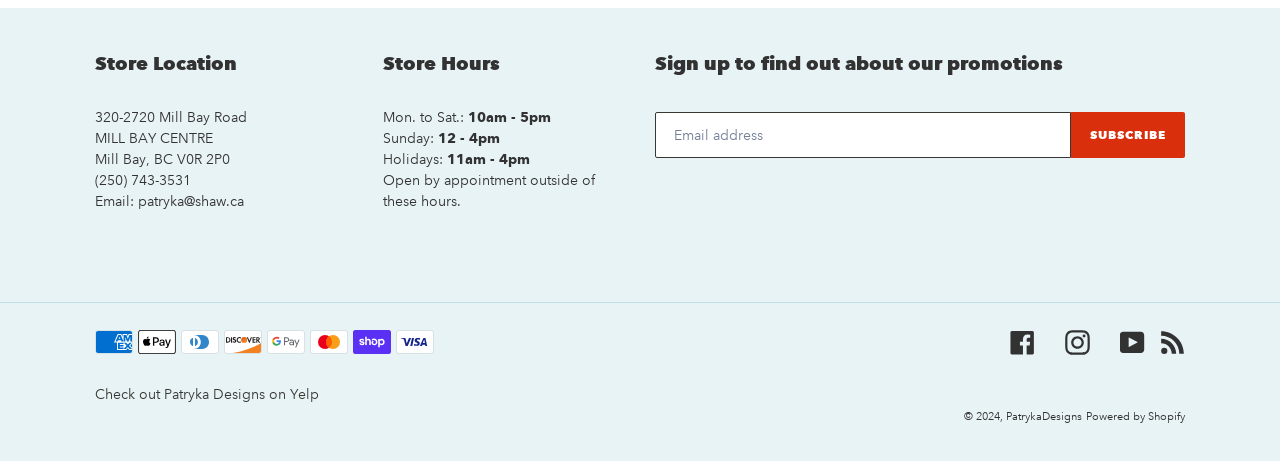What social media platforms is the store on?
Using the image, answer in one word or phrase.

Facebook, Instagram, YouTube